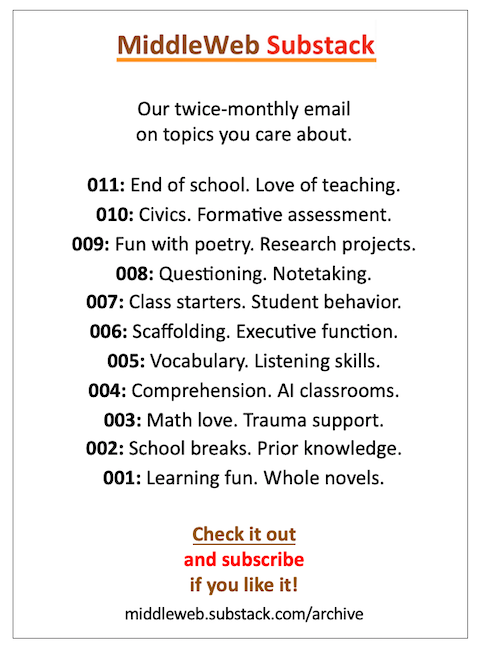Please give a succinct answer to the question in one word or phrase:
What is the purpose of numbering the topics in the graphic?

Structured approach